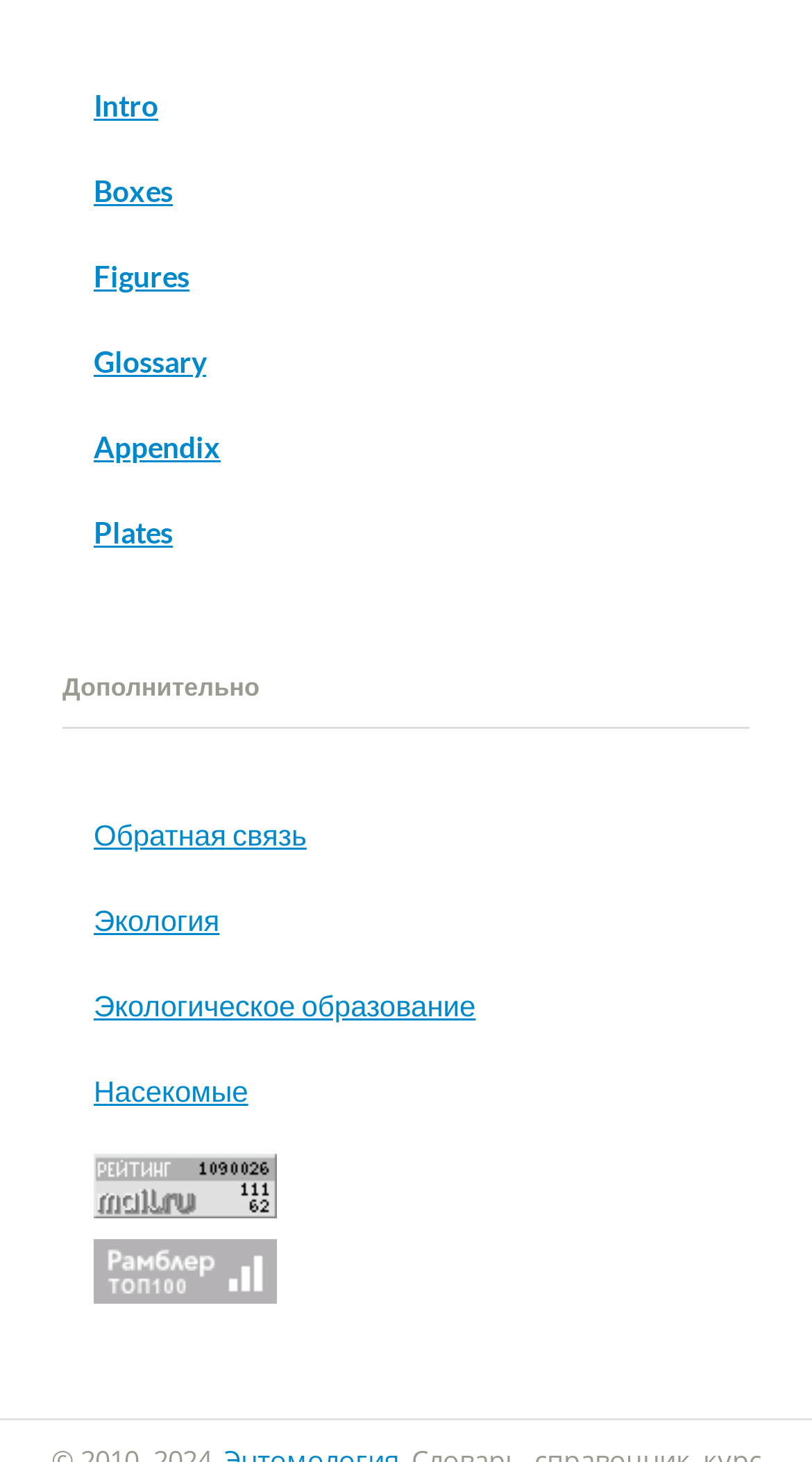How many links are there in the top section?
Refer to the image and give a detailed response to the question.

I counted the links in the top section, which are 'Intro', 'Boxes', 'Figures', 'Glossary', 'Appendix', and 'Plates', and found that there are 6 links.